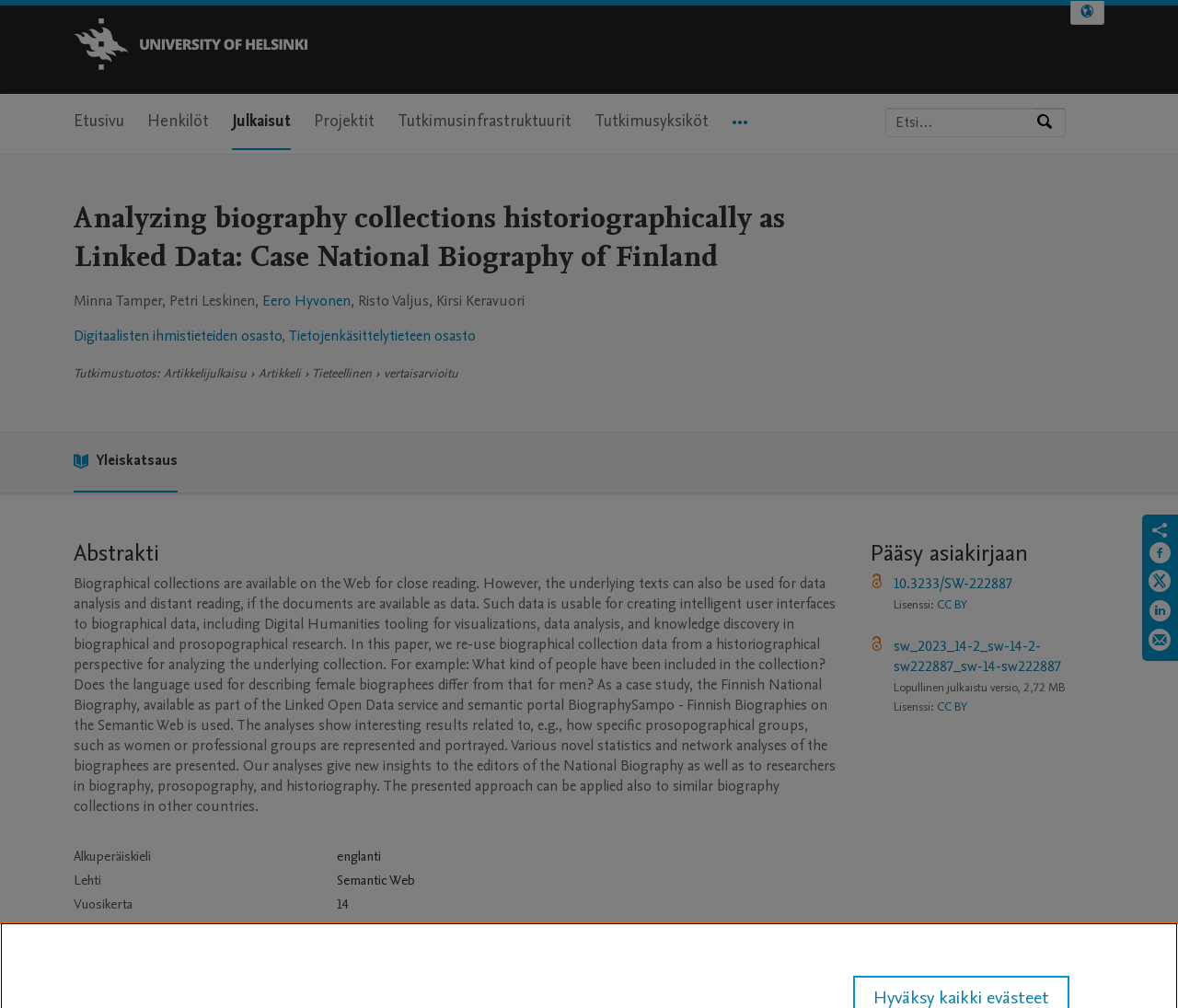What is the name of the university?
Please provide a full and detailed response to the question.

The university name can be found in the top-left corner of the webpage, where the logo of the university is located. The text 'Helsingin yliopisto' is written next to the logo.